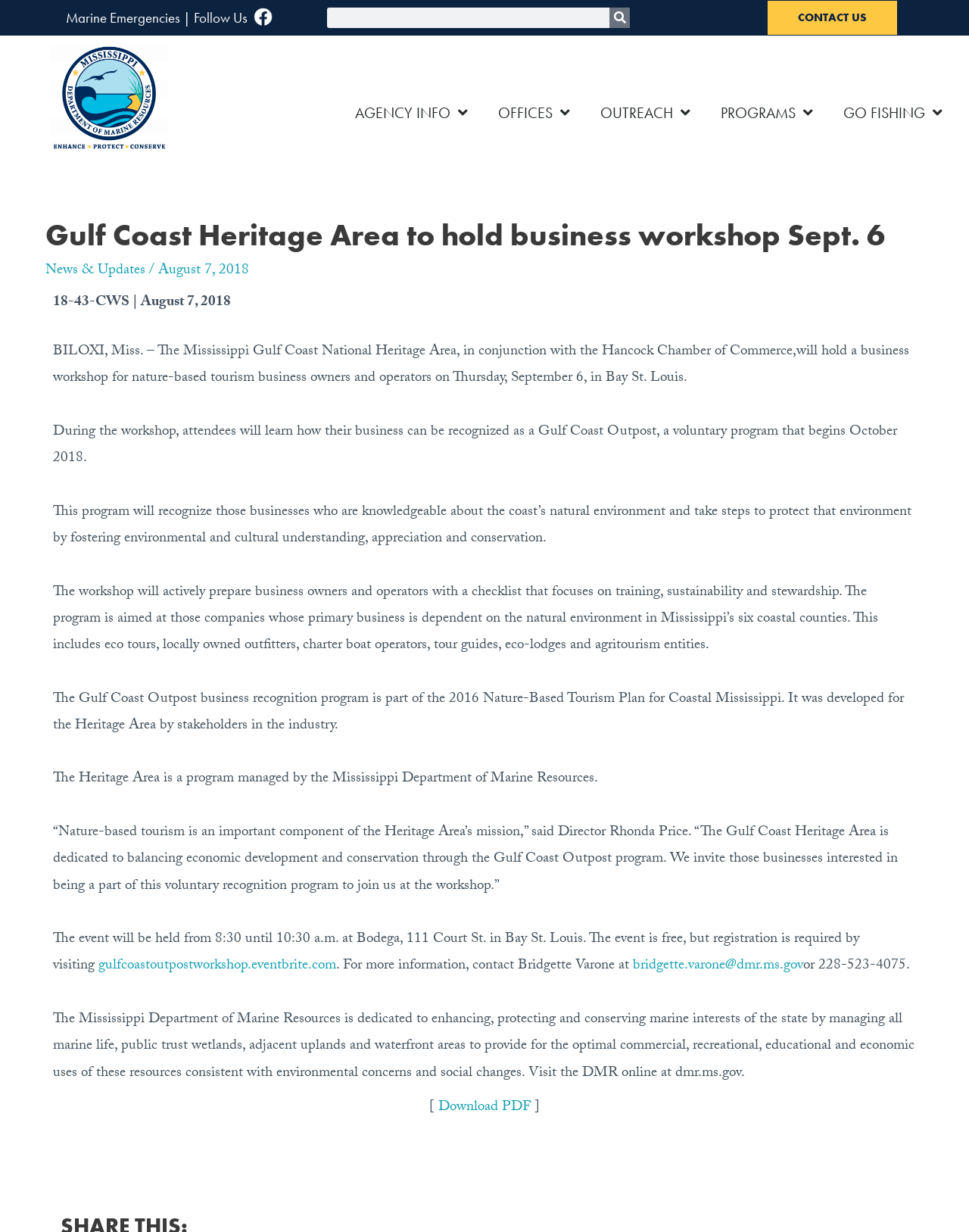Explain in detail what you observe on this webpage.

The webpage is about the Mississippi Gulf Coast National Heritage Area, specifically an event announcement for a business workshop on nature-based tourism. At the top of the page, there are several links, including "Marine Emergencies", "Follow Us", and "CONTACT US", as well as a search bar with a button. Below these links, there is a menu with several options, including "AGENCY INFO", "OFFICES", "OUTREACH", "PROGRAMS", and "GO FISHING", each with a dropdown menu.

The main content of the page is an article about the business workshop, which will be held on September 6 in Bay St. Louis. The article provides details about the workshop, including its purpose, which is to recognize businesses that are knowledgeable about the coast's natural environment and take steps to protect it. The workshop will also provide a checklist for businesses to focus on training, sustainability, and stewardship.

The article also mentions the Gulf Coast Outpost business recognition program, which is part of the 2016 Nature-Based Tourism Plan for Coastal Mississippi. The program was developed by stakeholders in the industry and is managed by the Mississippi Department of Marine Resources.

At the bottom of the page, there is a section with contact information and a link to register for the workshop. There is also a link to download a PDF version of the article.